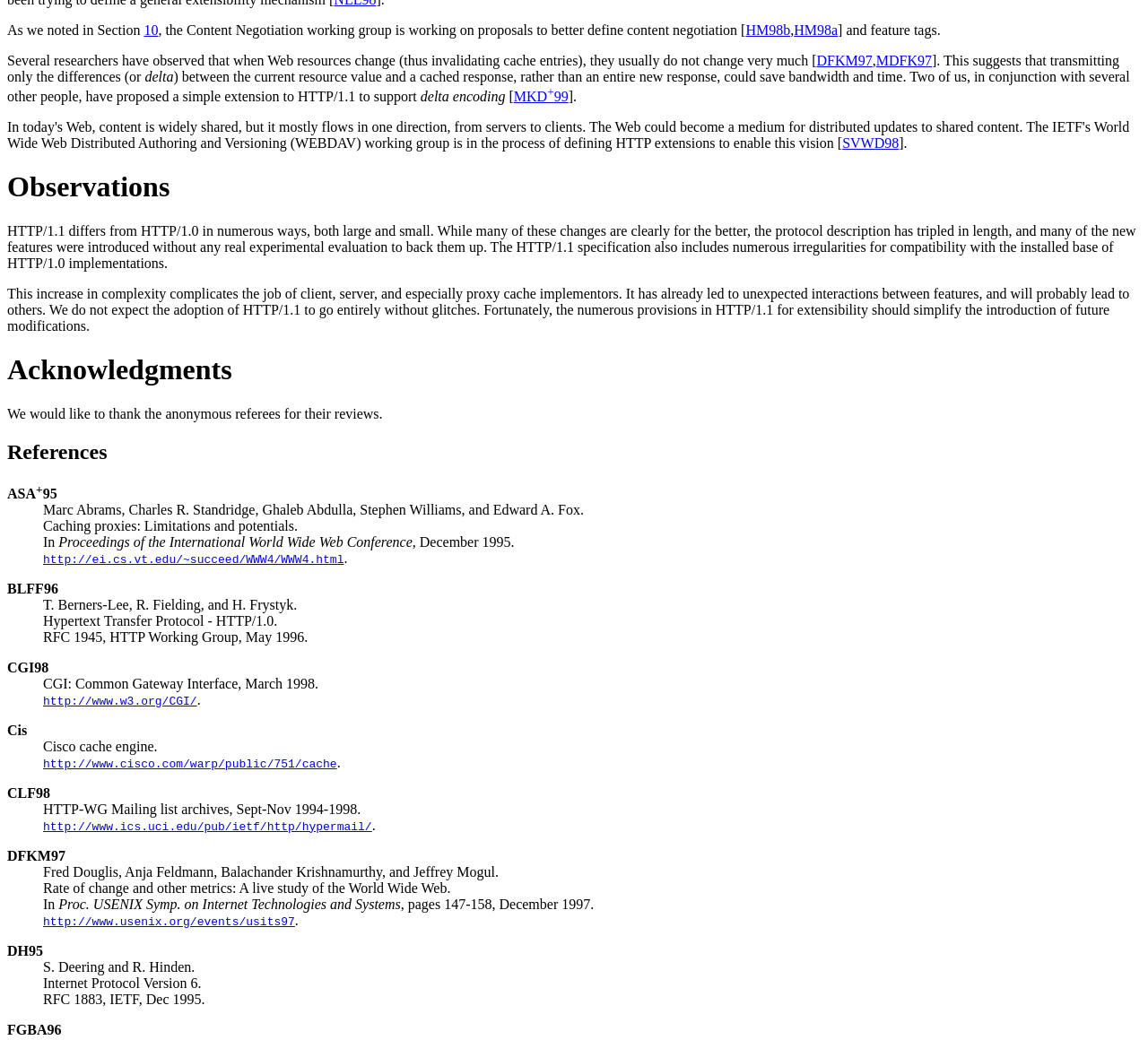Reply to the question with a single word or phrase:
What is the purpose of delta encoding according to the webpage

to save bandwidth and time